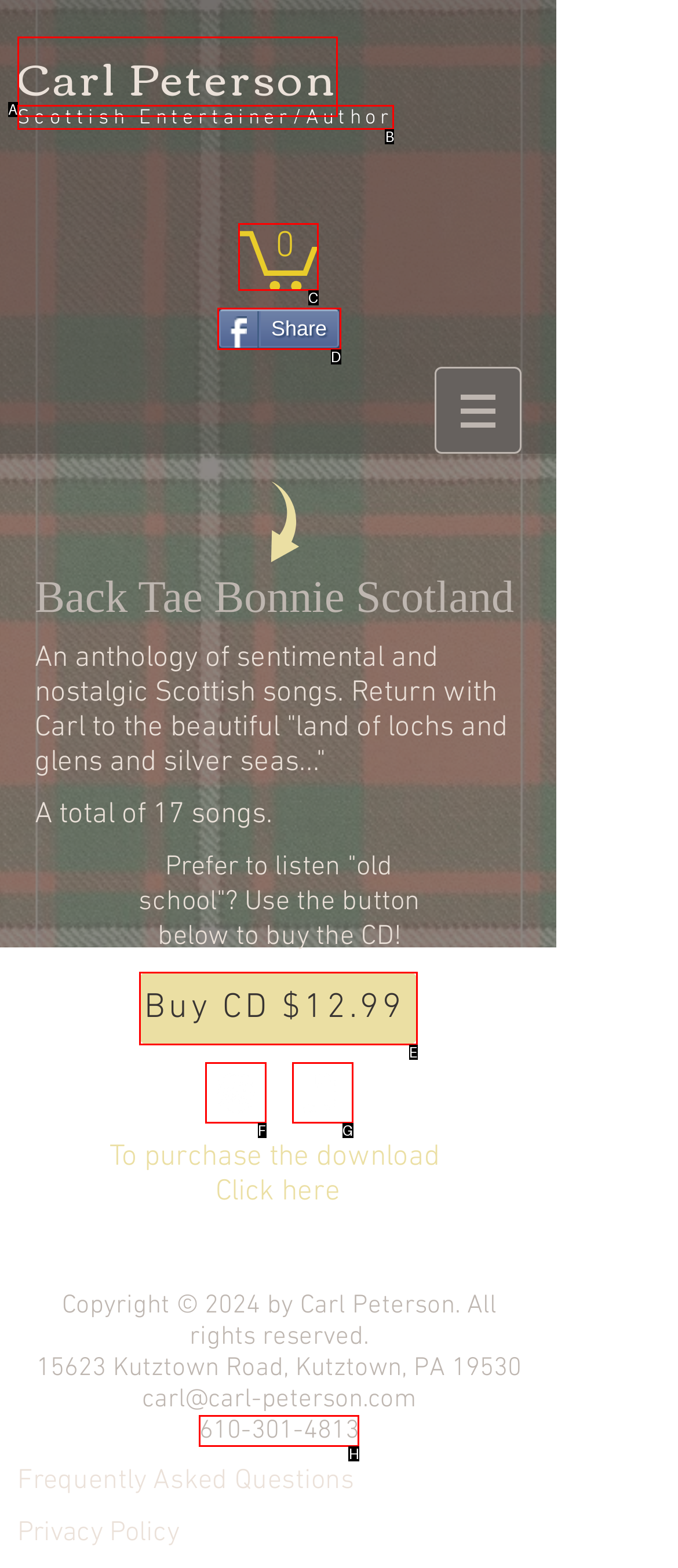Identify the HTML element that corresponds to the description: 610-301-4813 Provide the letter of the correct option directly.

H